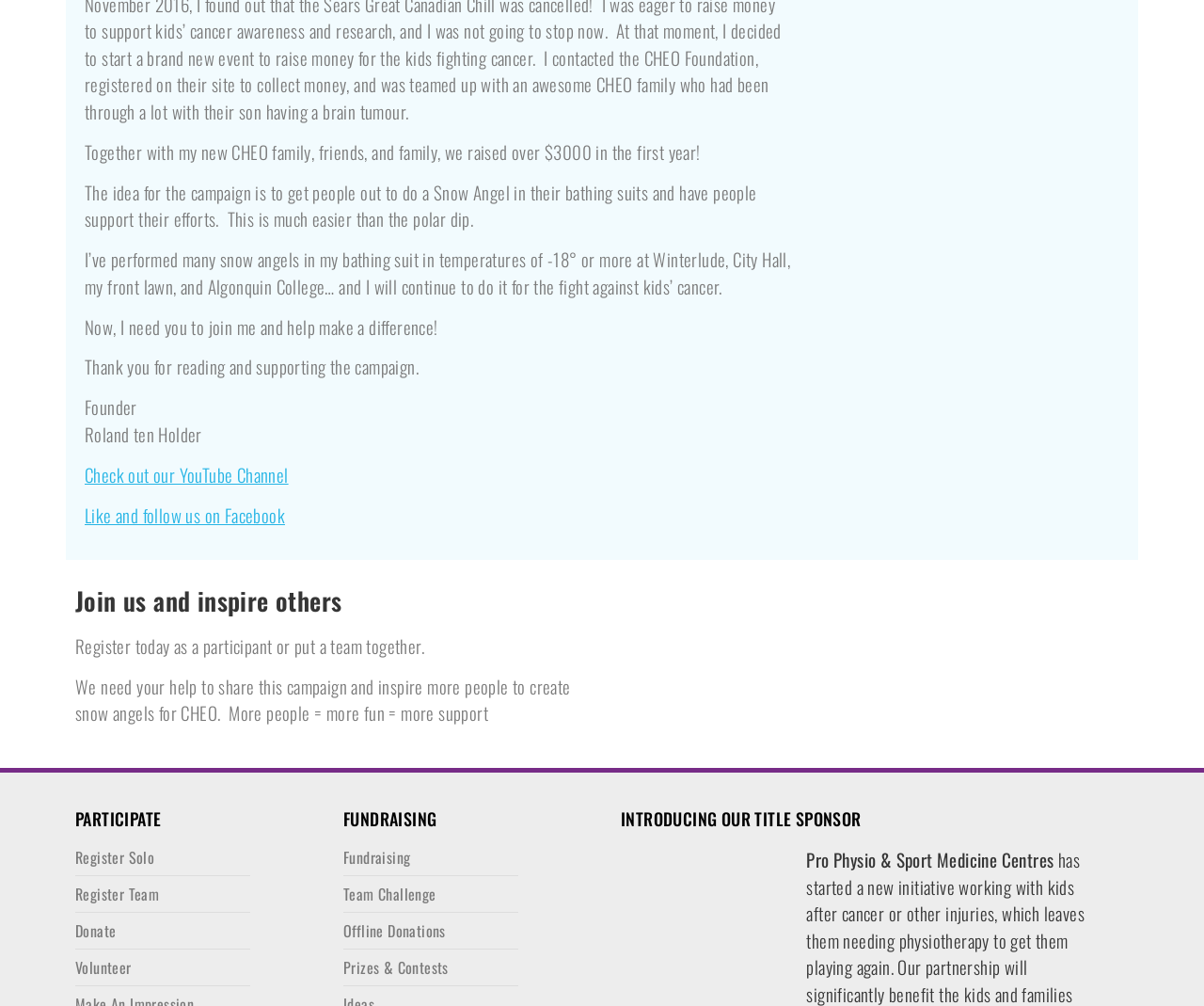Pinpoint the bounding box coordinates of the clickable element needed to complete the instruction: "Register Solo". The coordinates should be provided as four float numbers between 0 and 1: [left, top, right, bottom].

[0.062, 0.841, 0.128, 0.864]